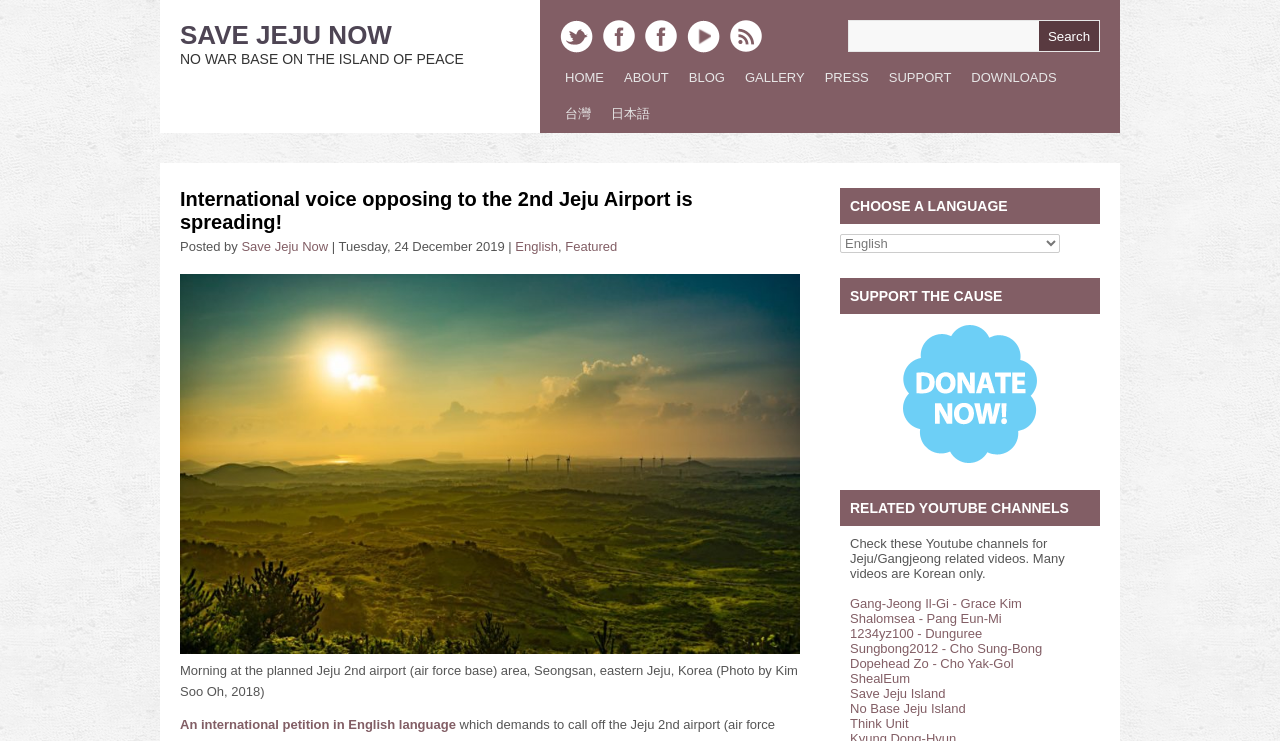Determine the bounding box coordinates of the section I need to click to execute the following instruction: "Choose a language". Provide the coordinates as four float numbers between 0 and 1, i.e., [left, top, right, bottom].

[0.656, 0.316, 0.828, 0.341]